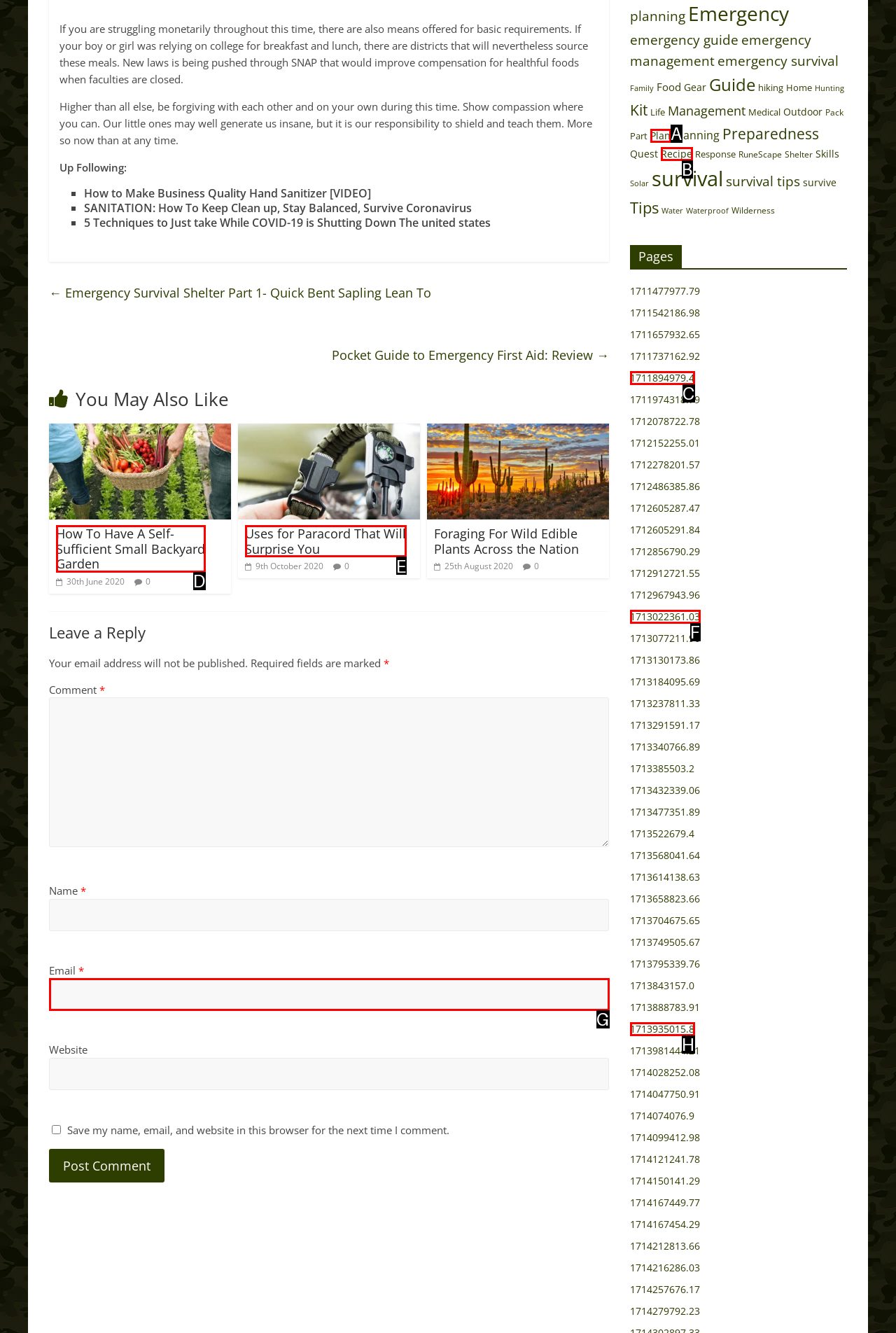Tell me which option best matches this description: parent_node: Email * aria-describedby="email-notes" name="email"
Answer with the letter of the matching option directly from the given choices.

G